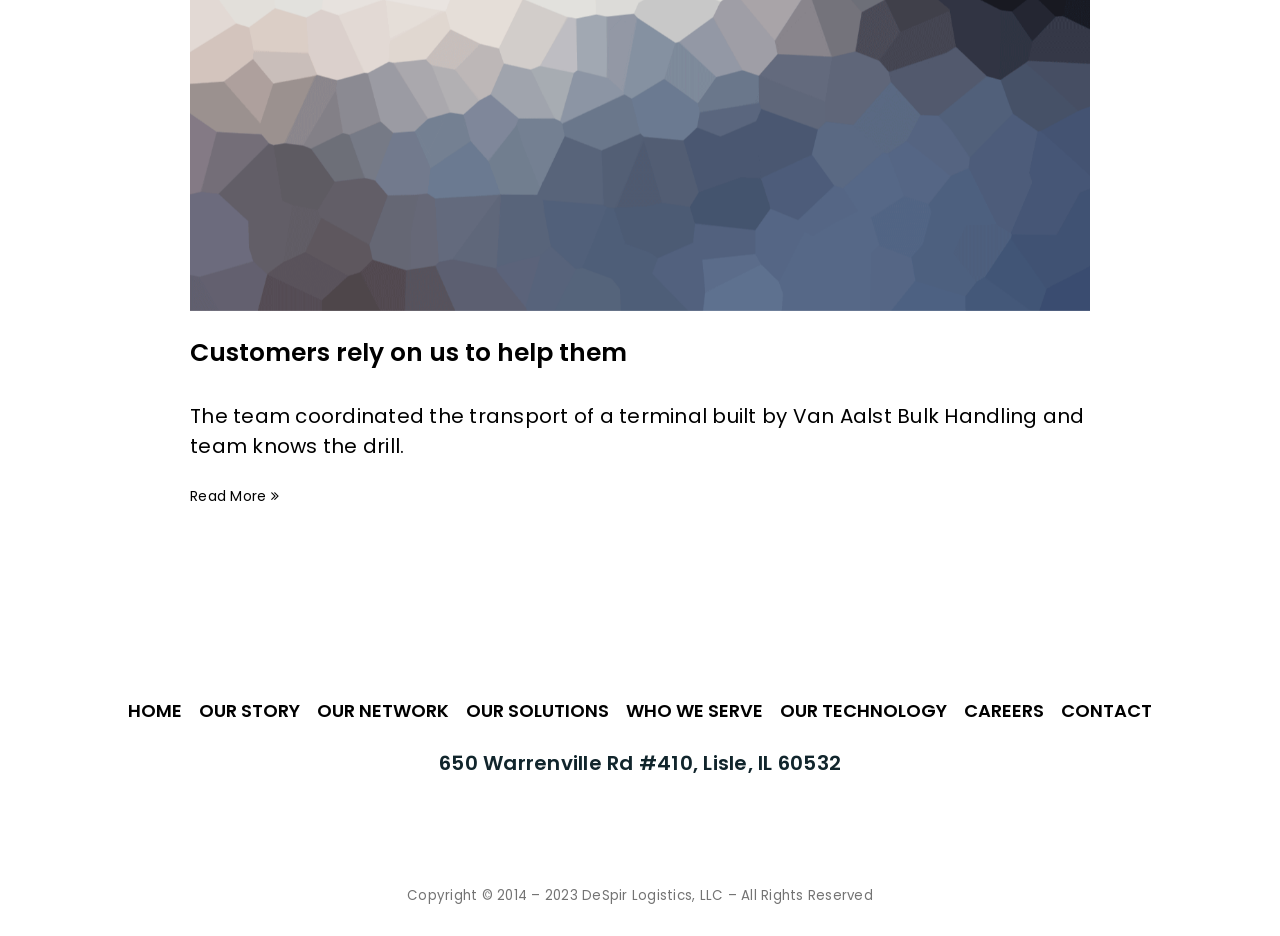What is the copyright year range?
Look at the image and answer with only one word or phrase.

2014 – 2023